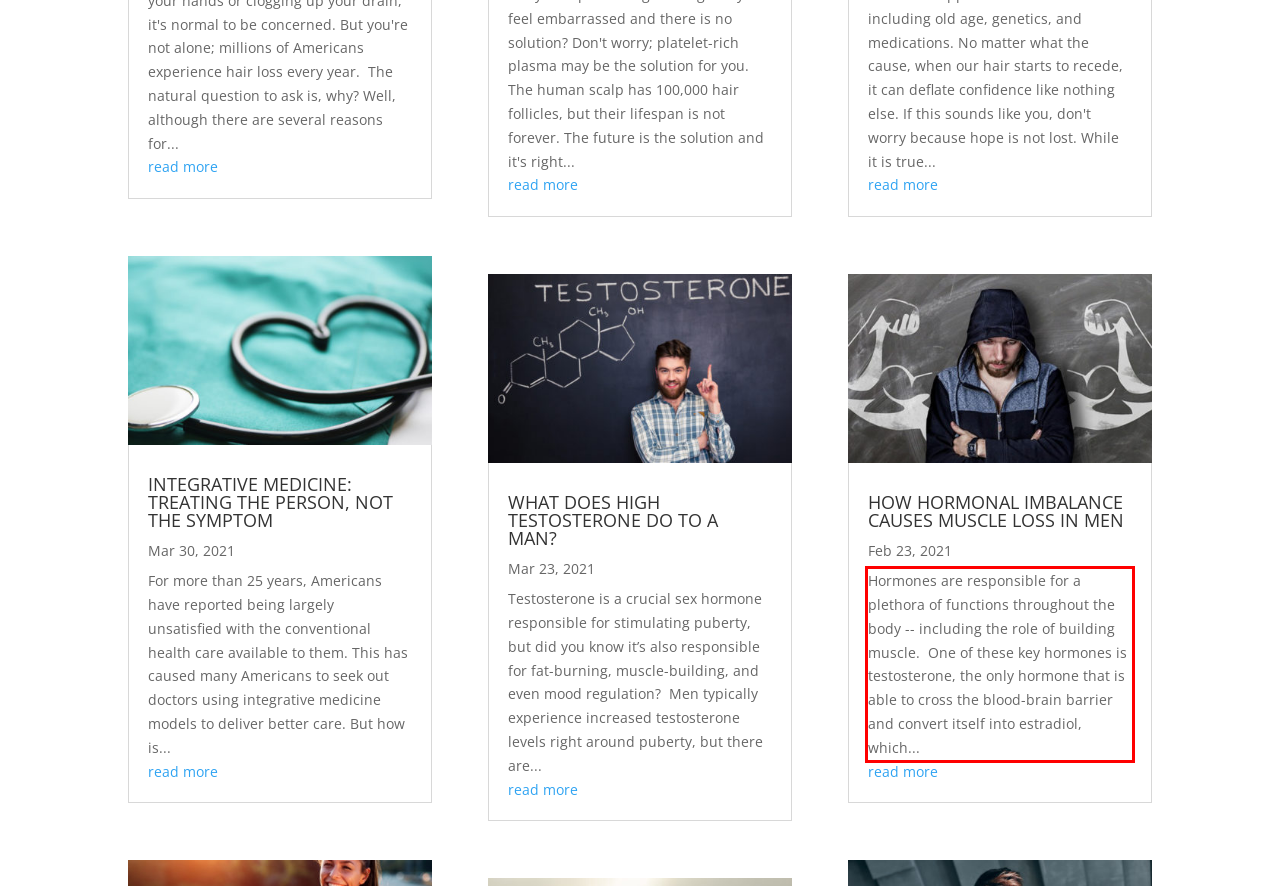Locate the red bounding box in the provided webpage screenshot and use OCR to determine the text content inside it.

Hormones are responsible for a plethora of functions throughout the body -- including the role of building muscle. One of these key hormones is testosterone, the only hormone that is able to cross the blood-brain barrier and convert itself into estradiol, which...